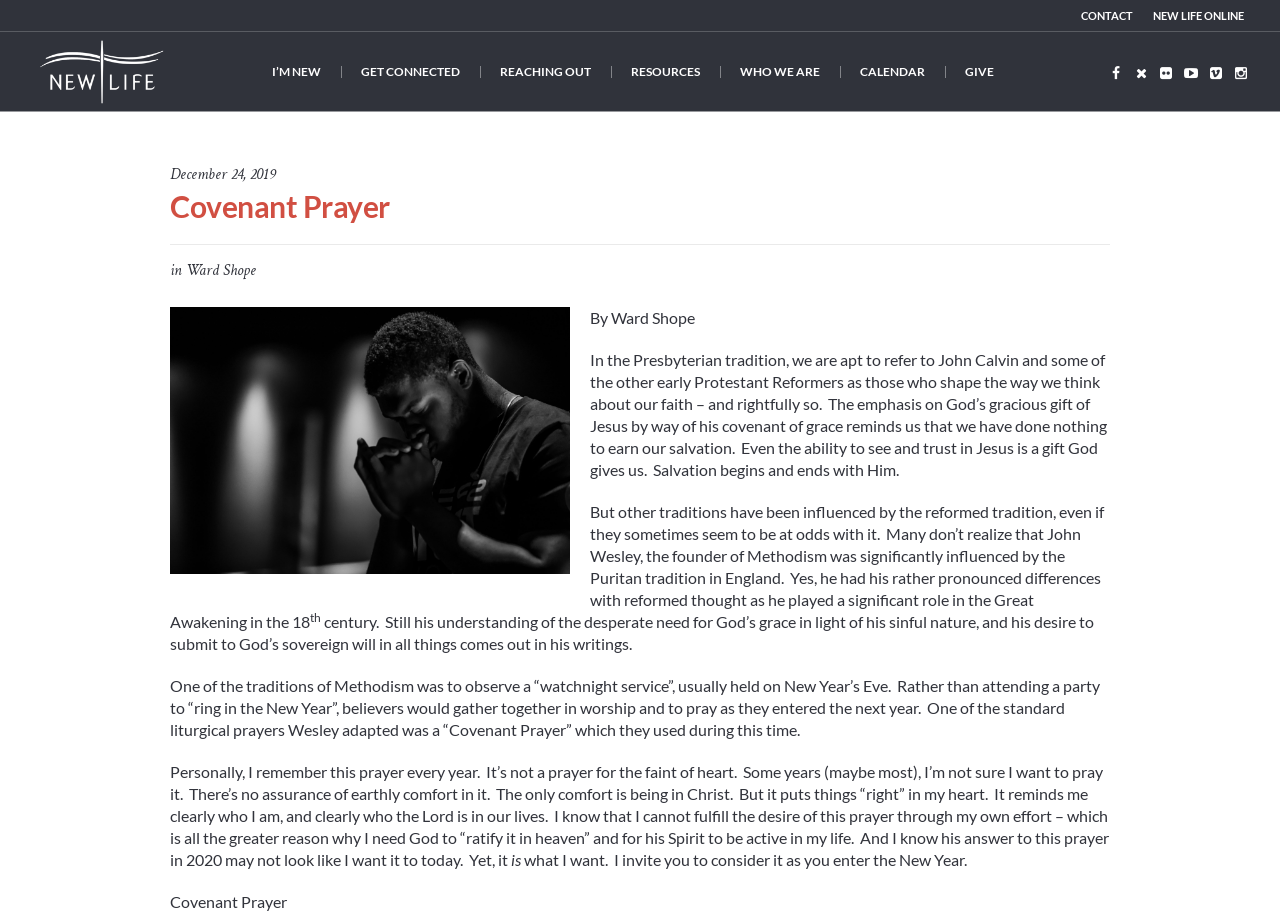Identify the bounding box coordinates for the element that needs to be clicked to fulfill this instruction: "Click the GIVE link". Provide the coordinates in the format of four float numbers between 0 and 1: [left, top, right, bottom].

[0.738, 0.035, 0.792, 0.12]